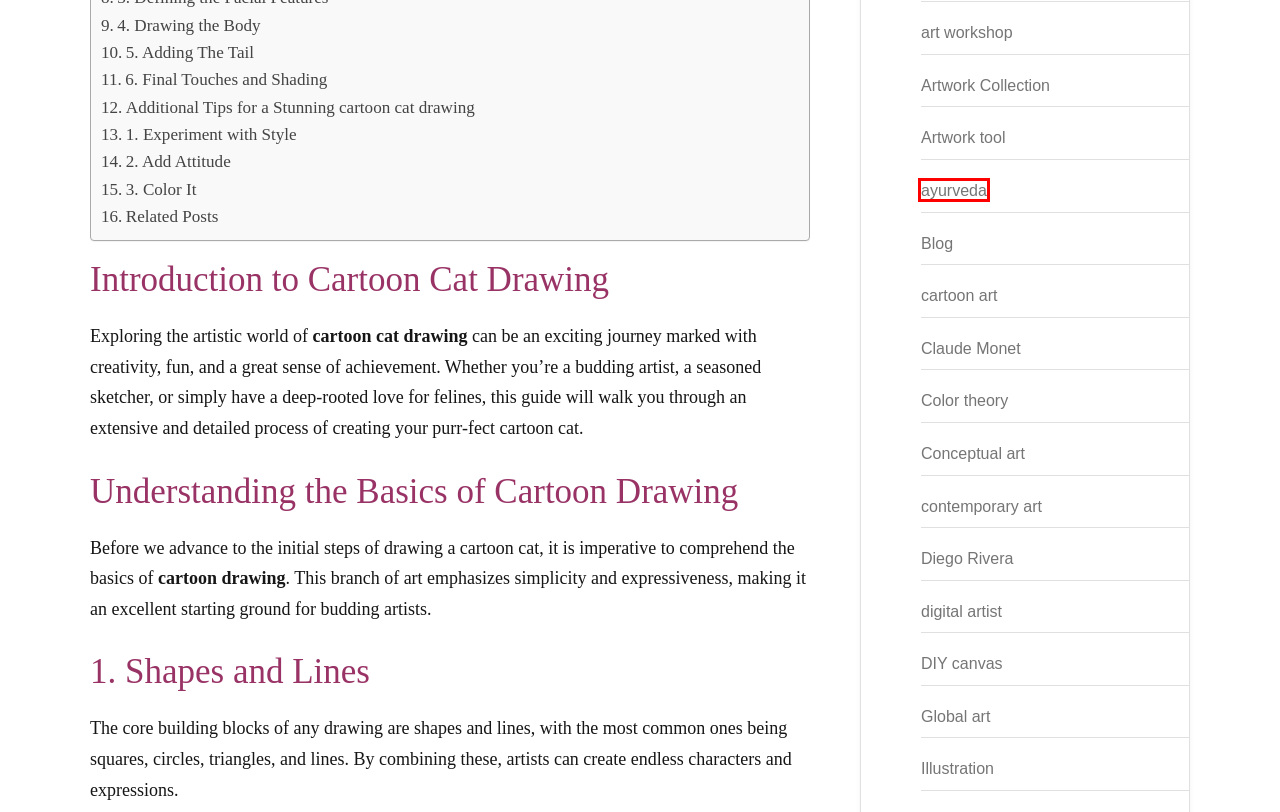Analyze the webpage screenshot with a red bounding box highlighting a UI element. Select the description that best matches the new webpage after clicking the highlighted element. Here are the options:
A. cartoon art - An atelier of seventy
B. digital artist - An atelier of seventy
C. Global art - An atelier of seventy
D. art workshop - An atelier of seventy
E. ayurveda - An atelier of seventy
F. Artwork Collection - An atelier of seventy
G. Color theory - An atelier of seventy
H. DIY canvas - An atelier of seventy

E